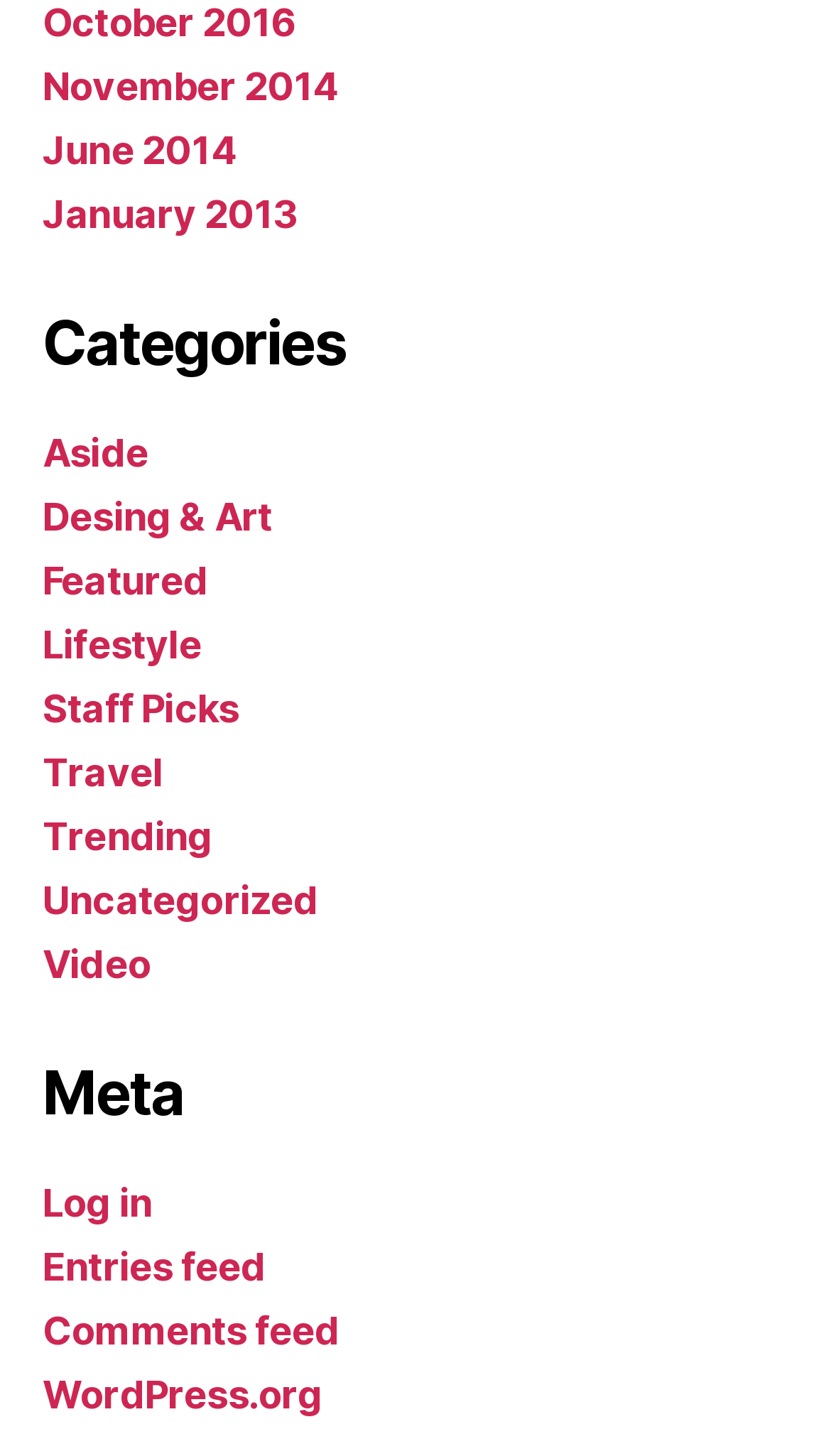Locate the bounding box coordinates of the segment that needs to be clicked to meet this instruction: "Log in to the website".

[0.051, 0.811, 0.183, 0.842]